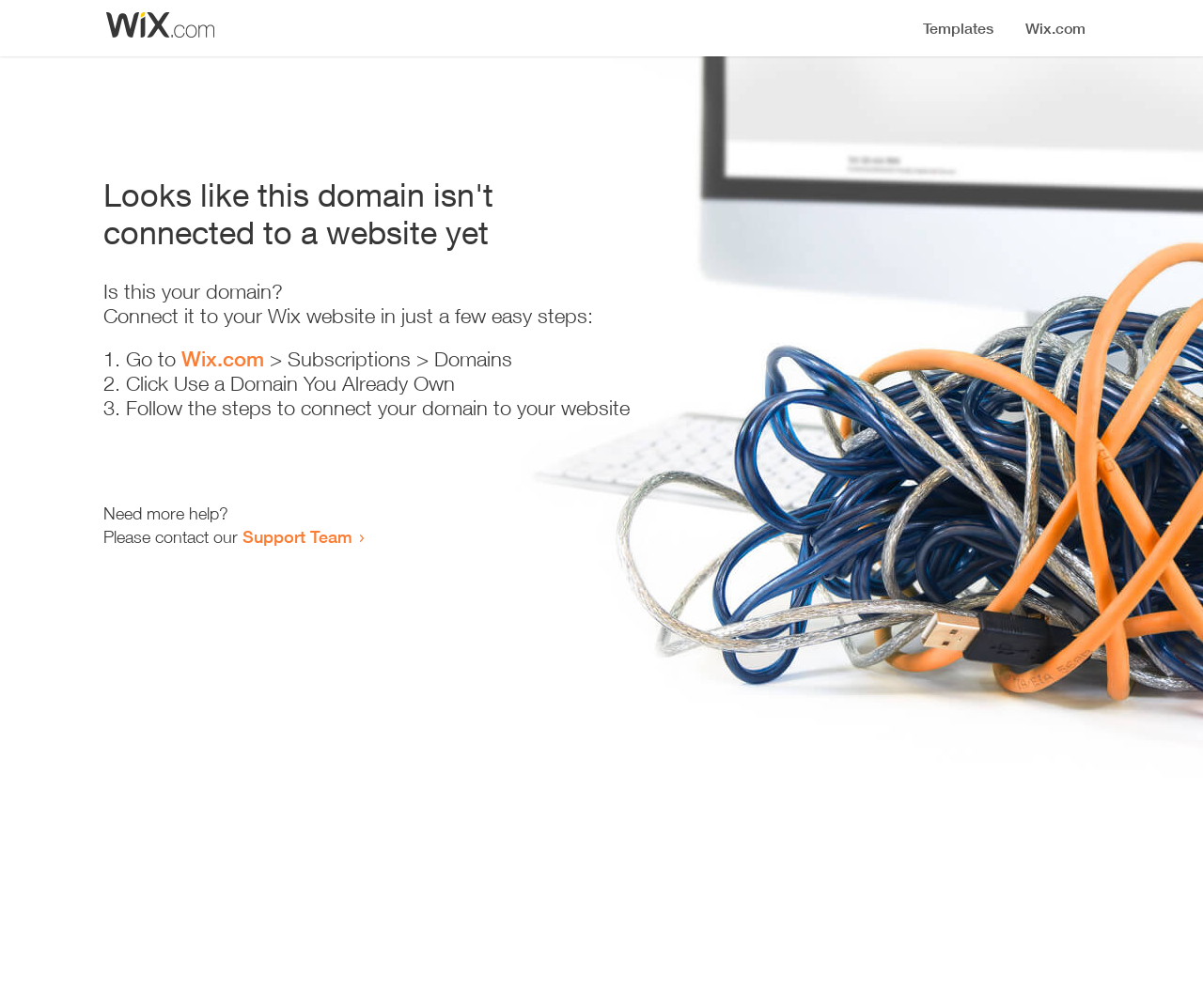Please provide the bounding box coordinates in the format (top-left x, top-left y, bottom-right x, bottom-right y). Remember, all values are floating point numbers between 0 and 1. What is the bounding box coordinate of the region described as: Support Team

[0.202, 0.522, 0.293, 0.542]